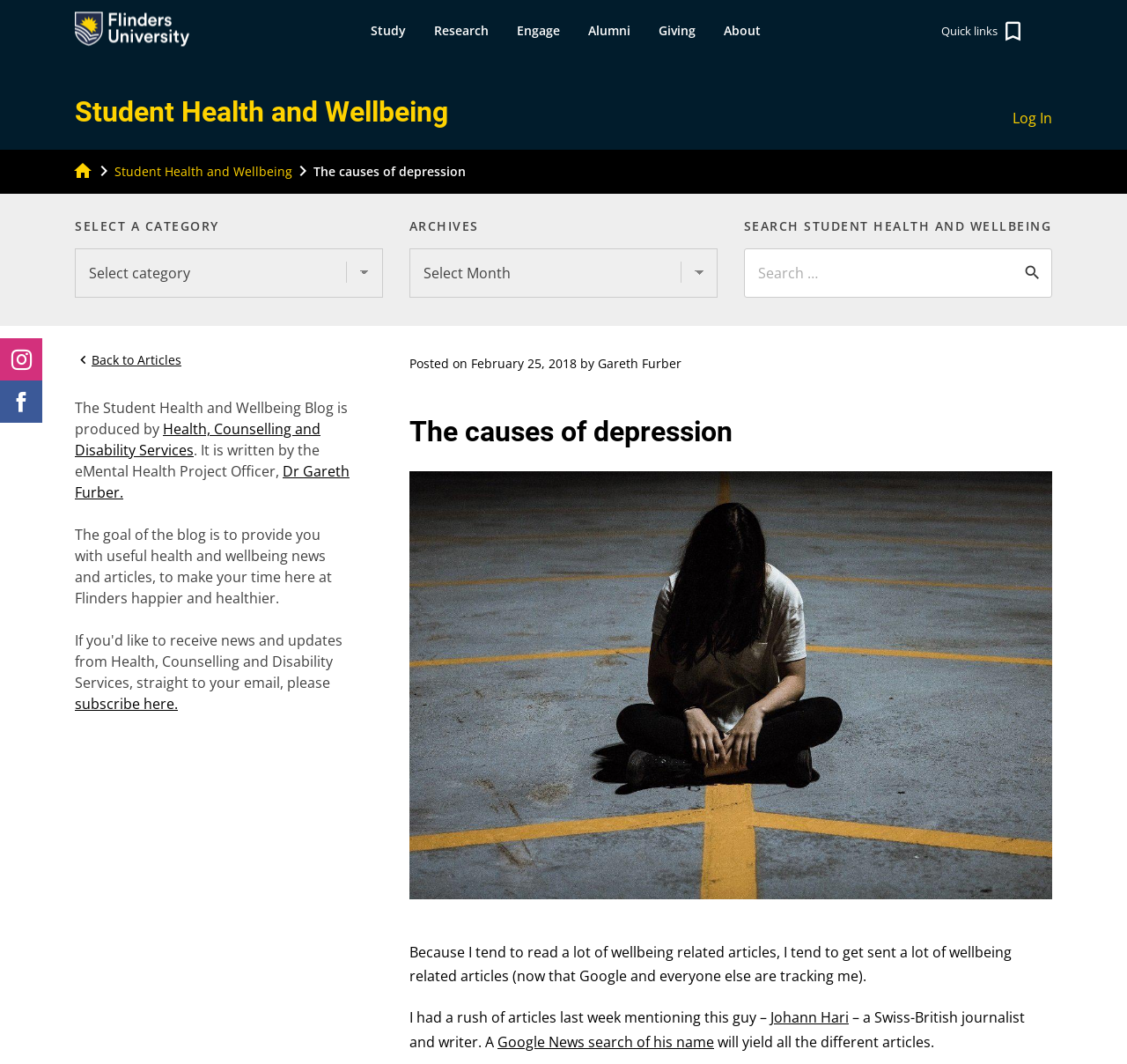Highlight the bounding box coordinates of the element that should be clicked to carry out the following instruction: "Go to November 2021". The coordinates must be given as four float numbers ranging from 0 to 1, i.e., [left, top, right, bottom].

None